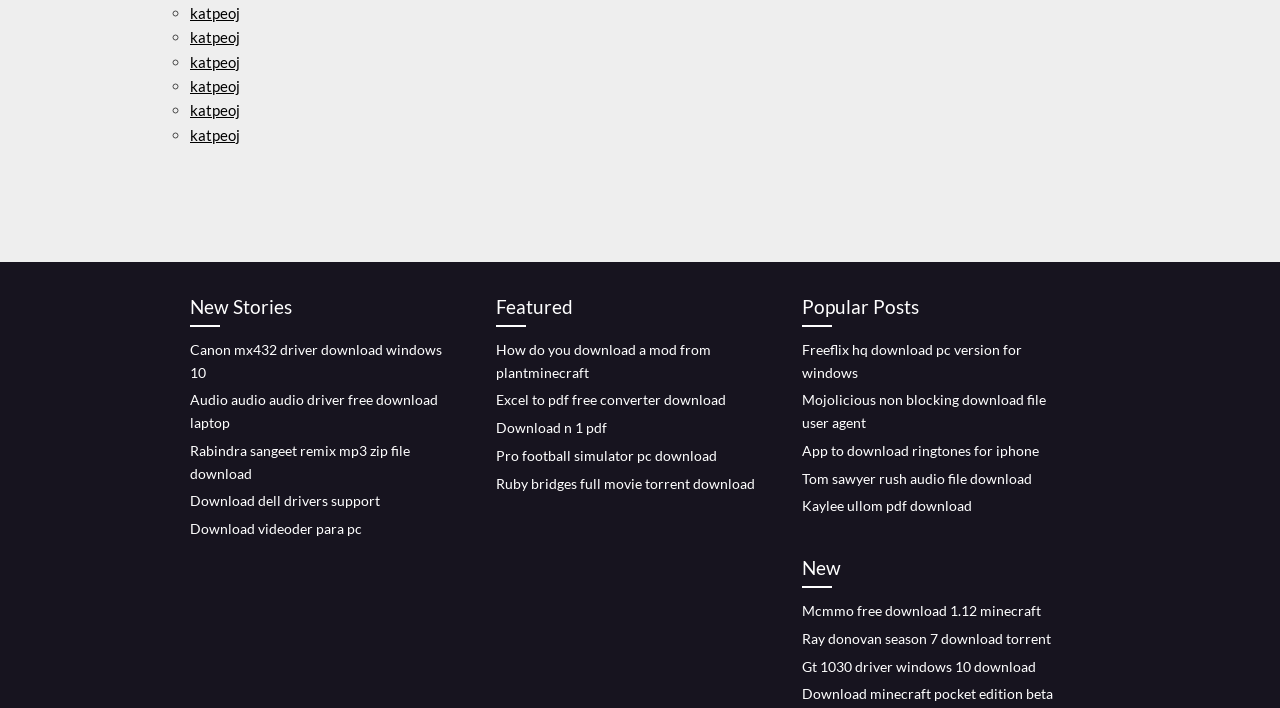Can you identify the bounding box coordinates of the clickable region needed to carry out this instruction: 'Click on 'Canon mx432 driver download windows 10''? The coordinates should be four float numbers within the range of 0 to 1, stated as [left, top, right, bottom].

[0.148, 0.481, 0.345, 0.538]